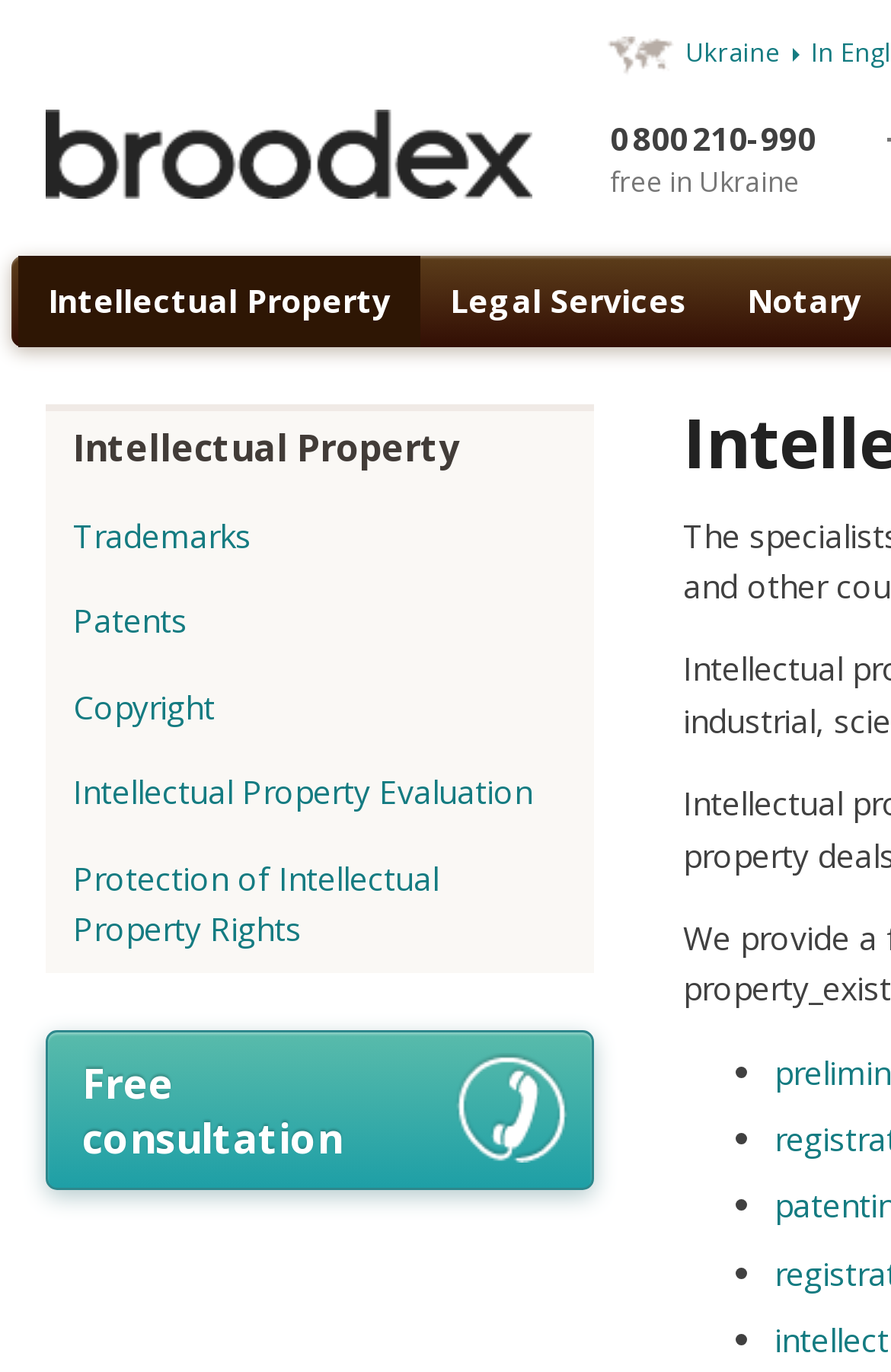Please identify the bounding box coordinates of the area that needs to be clicked to follow this instruction: "Click on Intellectual Property link".

[0.021, 0.186, 0.472, 0.252]